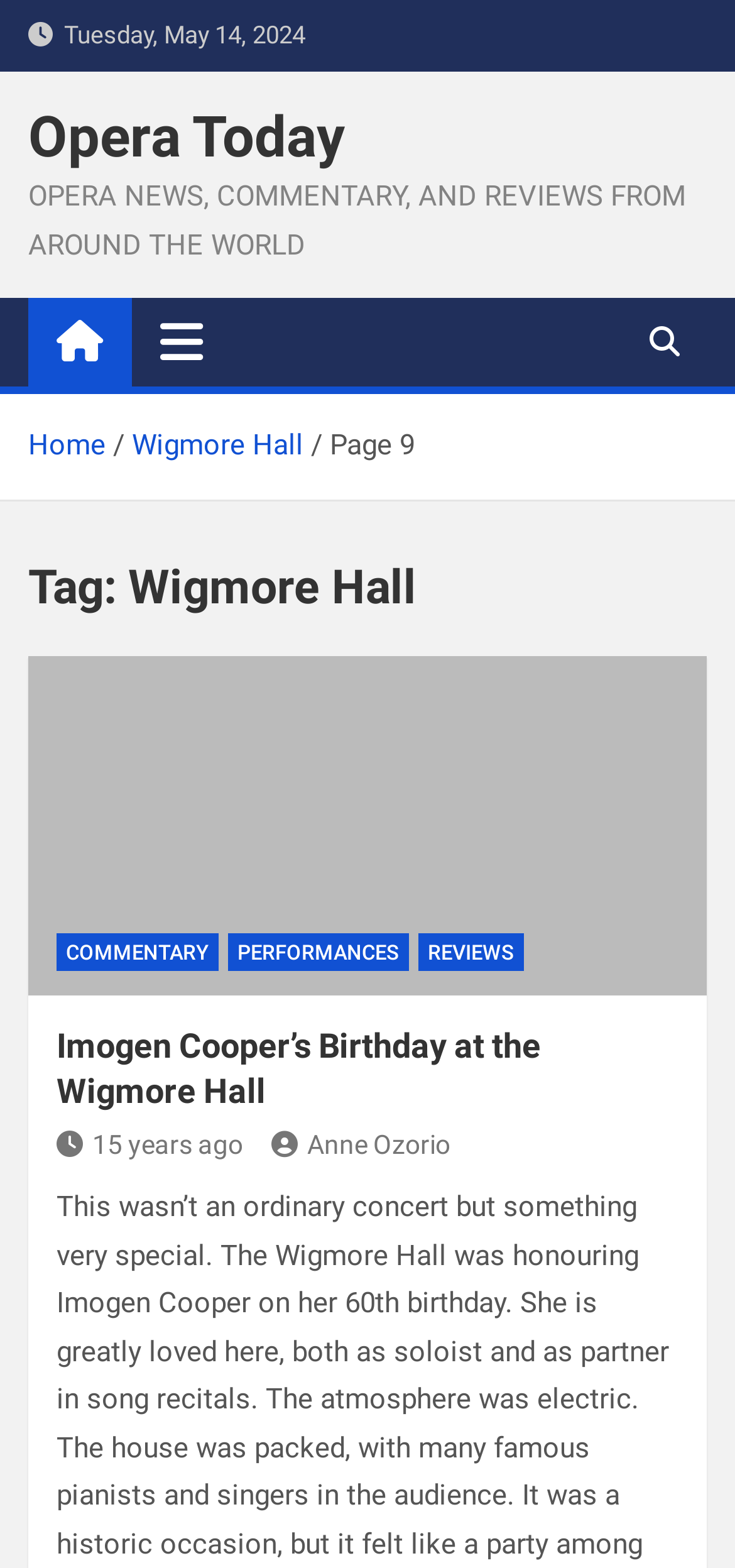Identify the bounding box coordinates of the area you need to click to perform the following instruction: "Go to Opera Today homepage".

[0.038, 0.066, 0.469, 0.108]